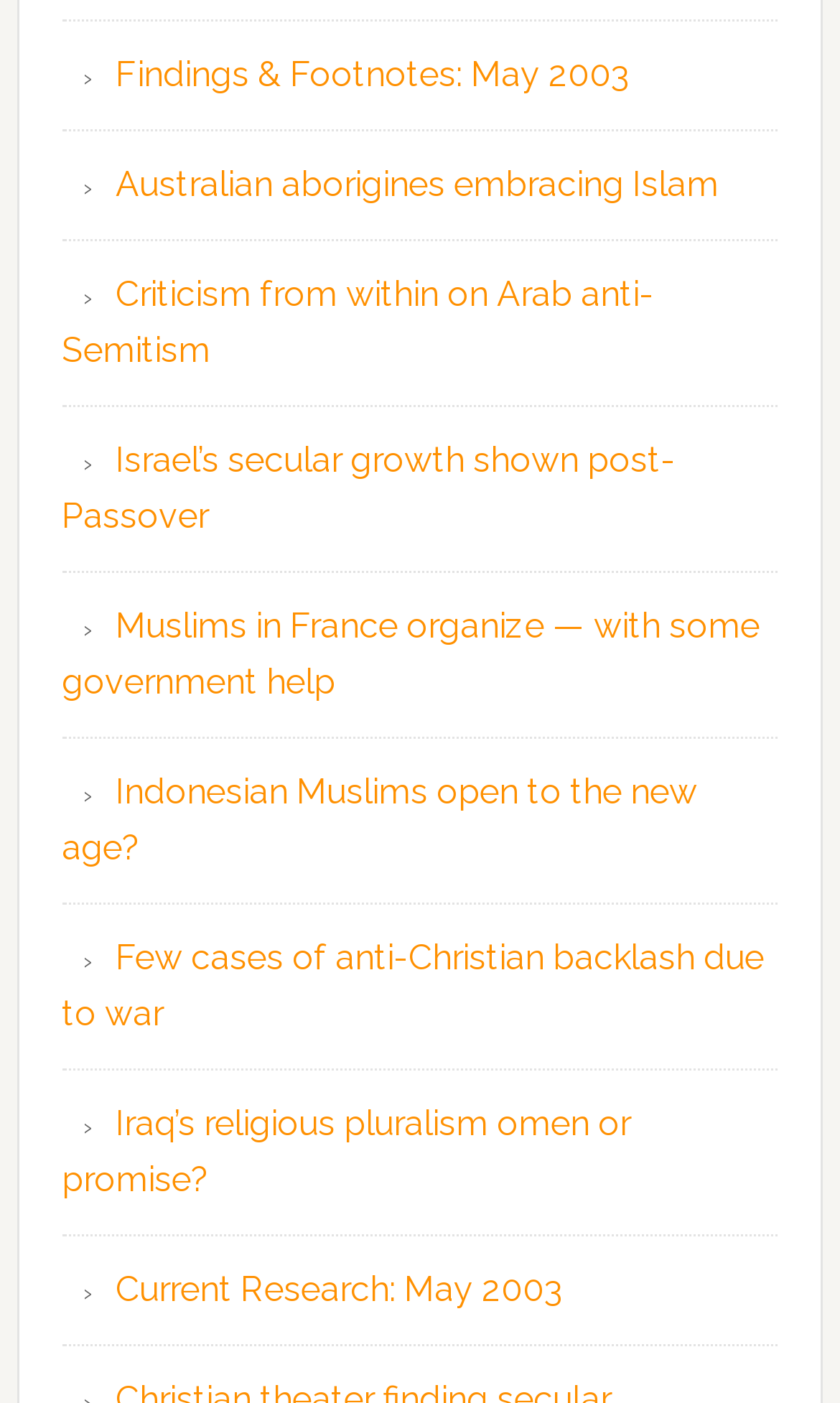Please find the bounding box coordinates of the element that needs to be clicked to perform the following instruction: "View findings and footnotes for May 2003". The bounding box coordinates should be four float numbers between 0 and 1, represented as [left, top, right, bottom].

[0.138, 0.038, 0.751, 0.067]